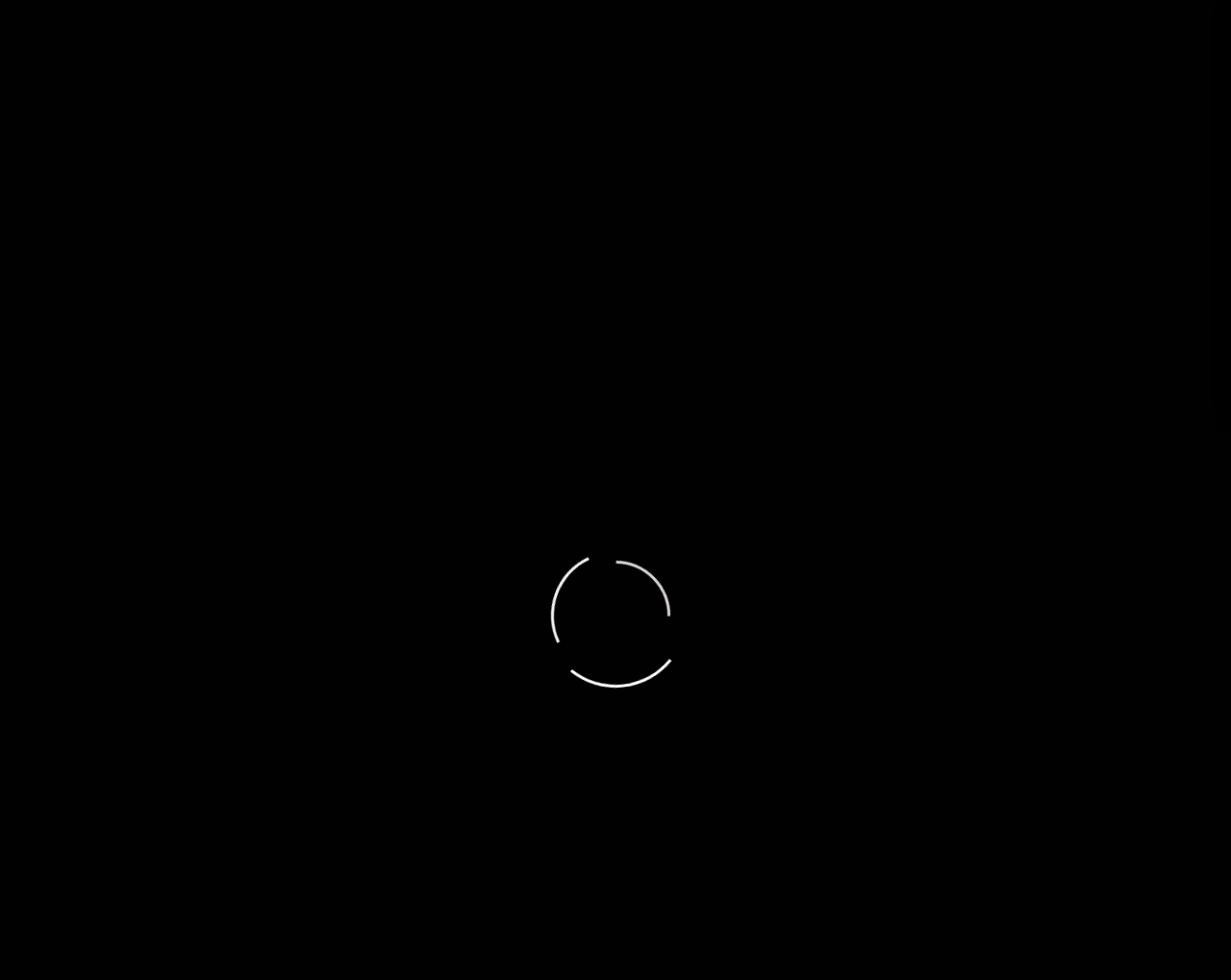Please specify the bounding box coordinates for the clickable region that will help you carry out the instruction: "Click on Search button".

[0.83, 0.549, 0.869, 0.589]